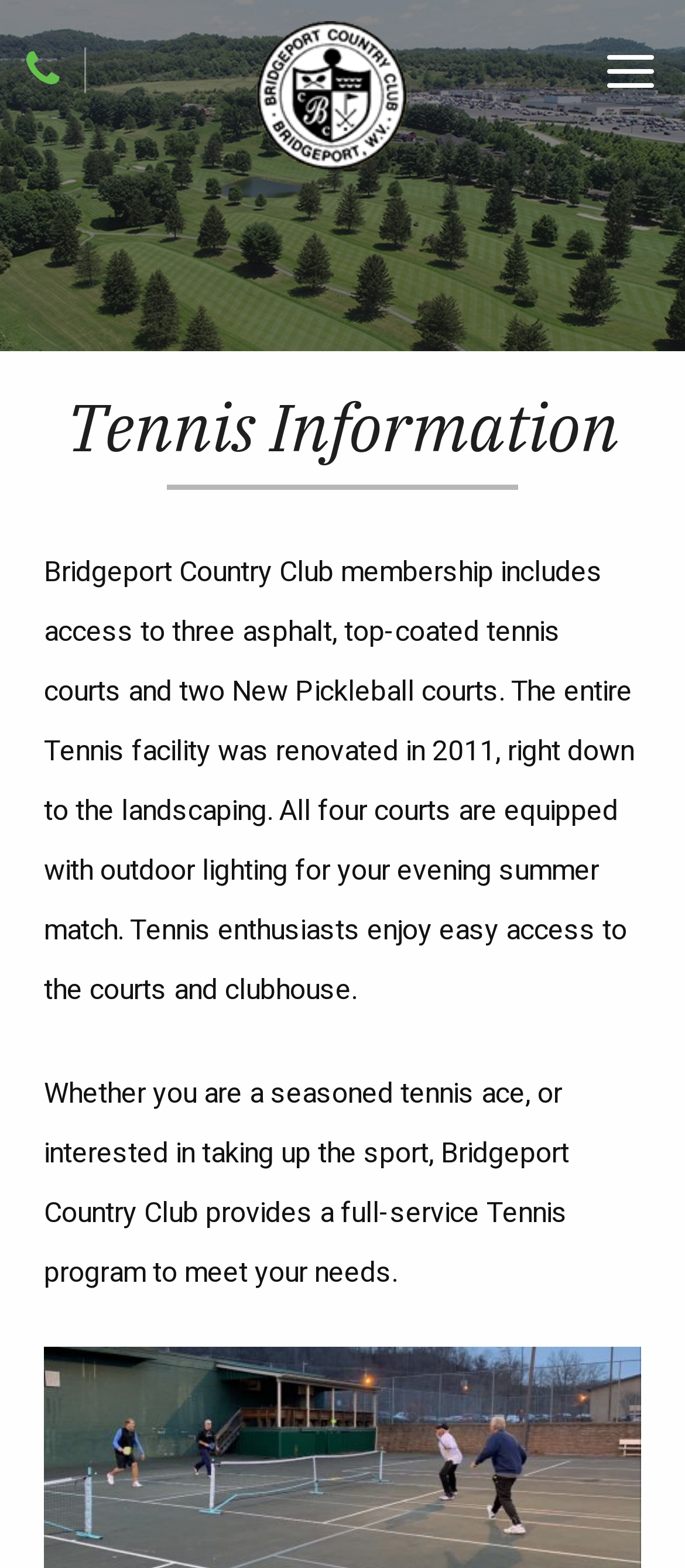Given the element description, predict the bounding box coordinates in the format (top-left x, top-left y, bottom-right x, bottom-right y), using floating point numbers between 0 and 1: Mobile Menu

[0.879, 0.0, 0.962, 0.09]